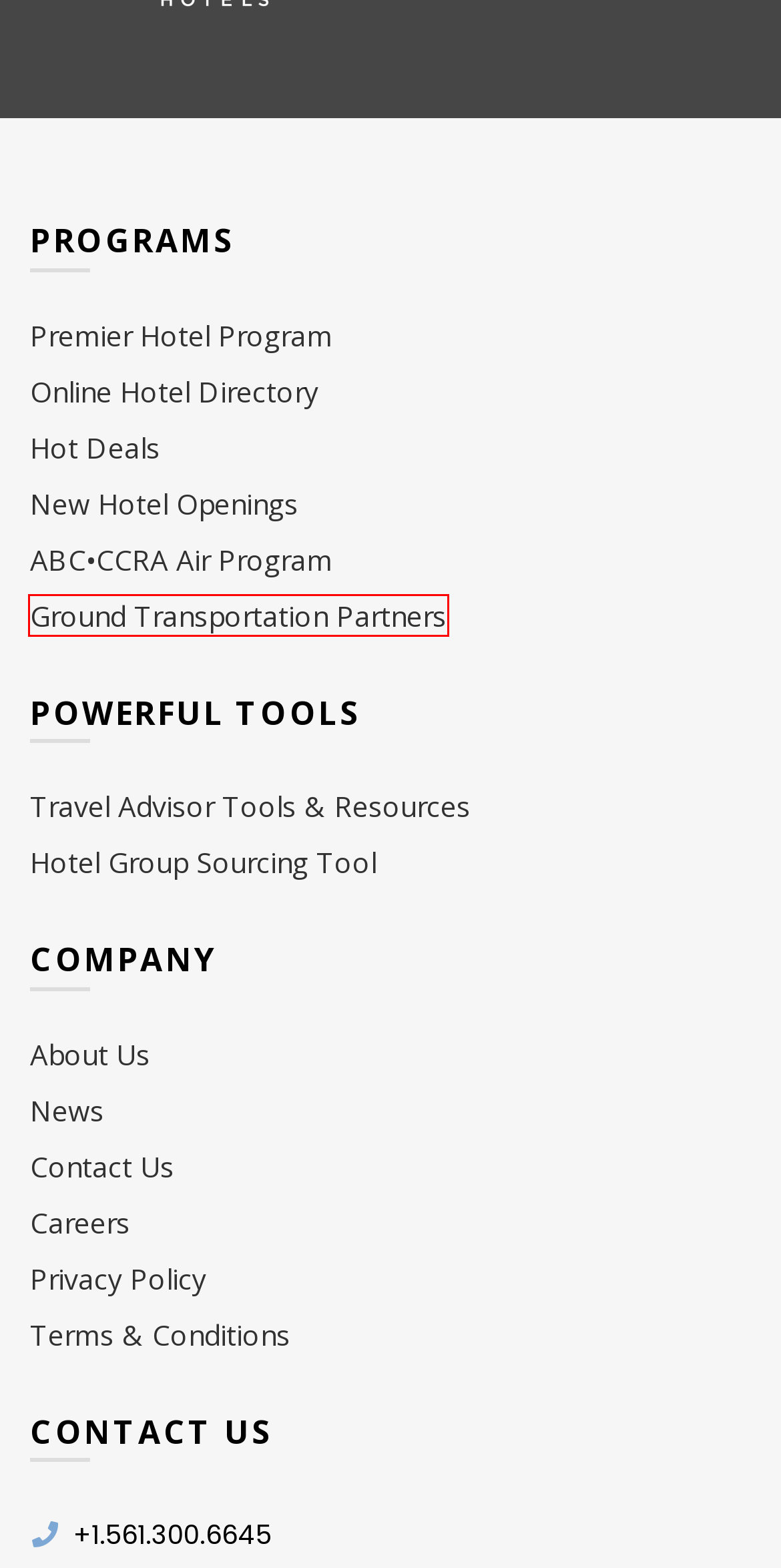A screenshot of a webpage is given, featuring a red bounding box around a UI element. Please choose the webpage description that best aligns with the new webpage after clicking the element in the bounding box. These are the descriptions:
A. Travel Agent Hotel Rates | Hoteliers | ABC Global Services
B. My account - ABC Global Services
C. Premier Hotel Program Directory - ABC Global Services
D. Travel Agent Programs | Agent Tools and Resources
E. Home - ABC Global Services
F. Hot Deal - Accor ALL 09.01.2022 - ABC Global Services
G. Terms and Conditions - ABC Global Services
H. Ground Transportation Providers

H